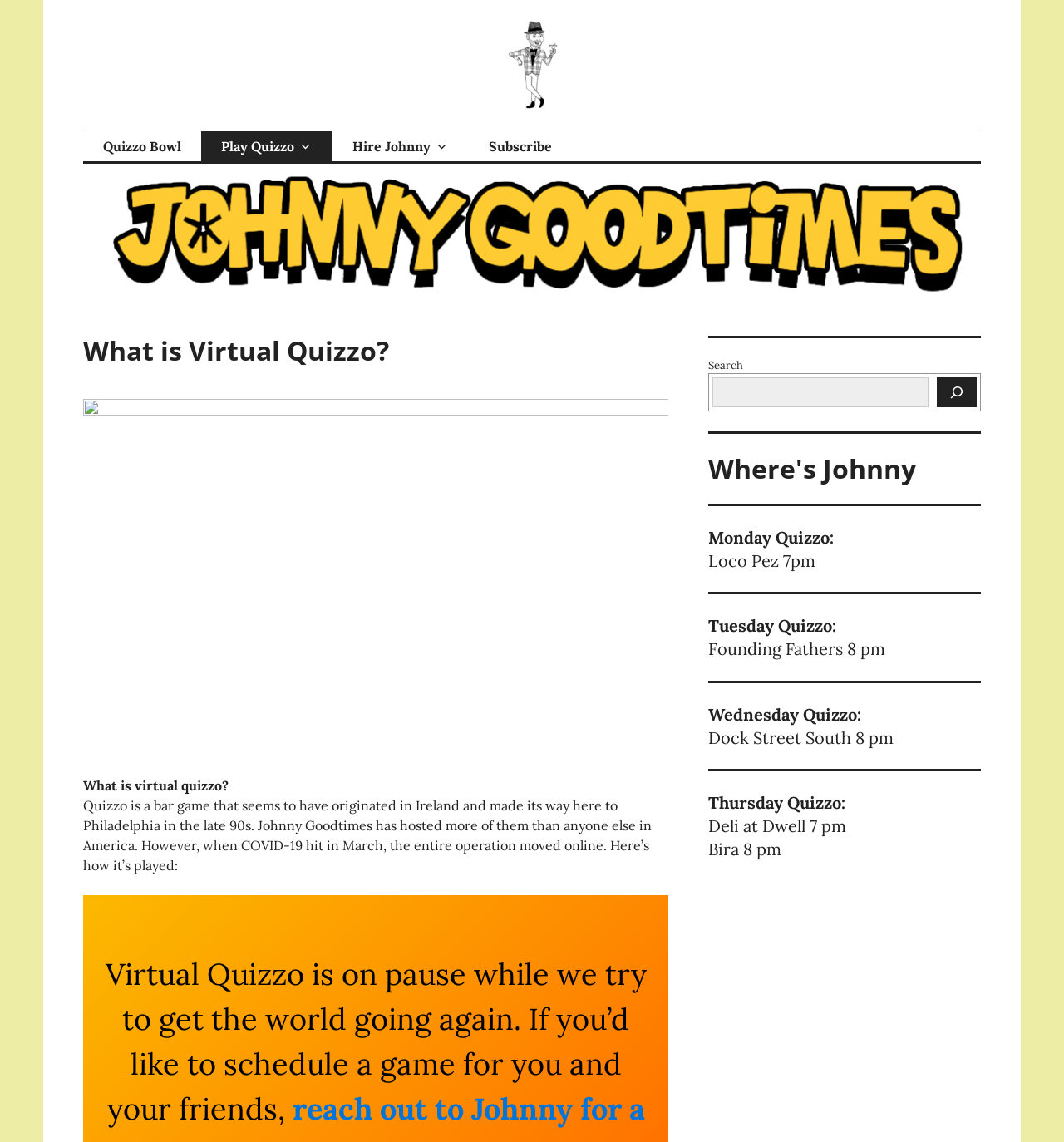Find and provide the bounding box coordinates for the UI element described with: "Johnny Goodtimes".

[0.078, 0.093, 0.363, 0.133]